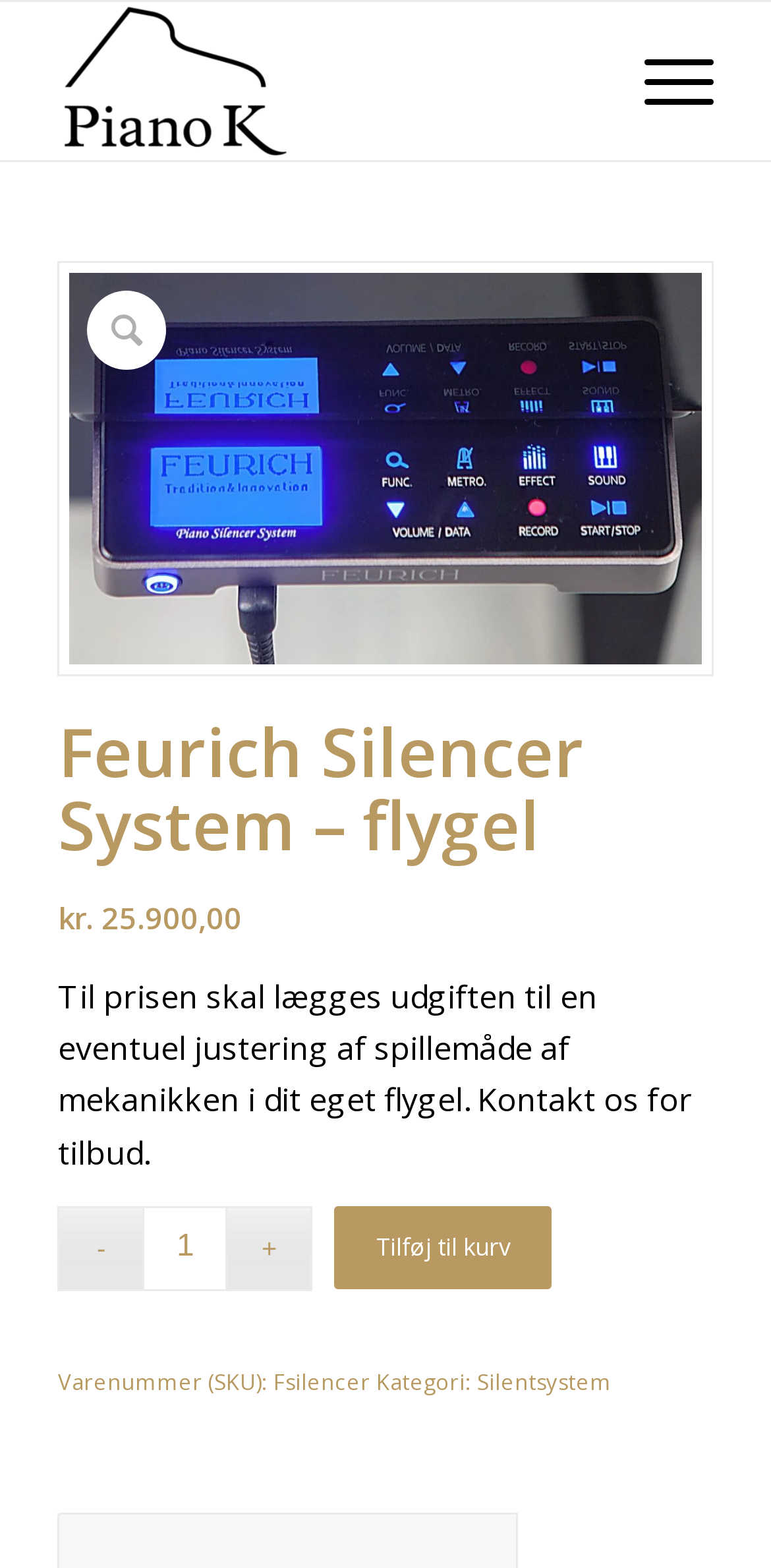Identify the bounding box coordinates of the region I need to click to complete this instruction: "Click the 'Piano K' link".

[0.075, 0.001, 0.755, 0.102]